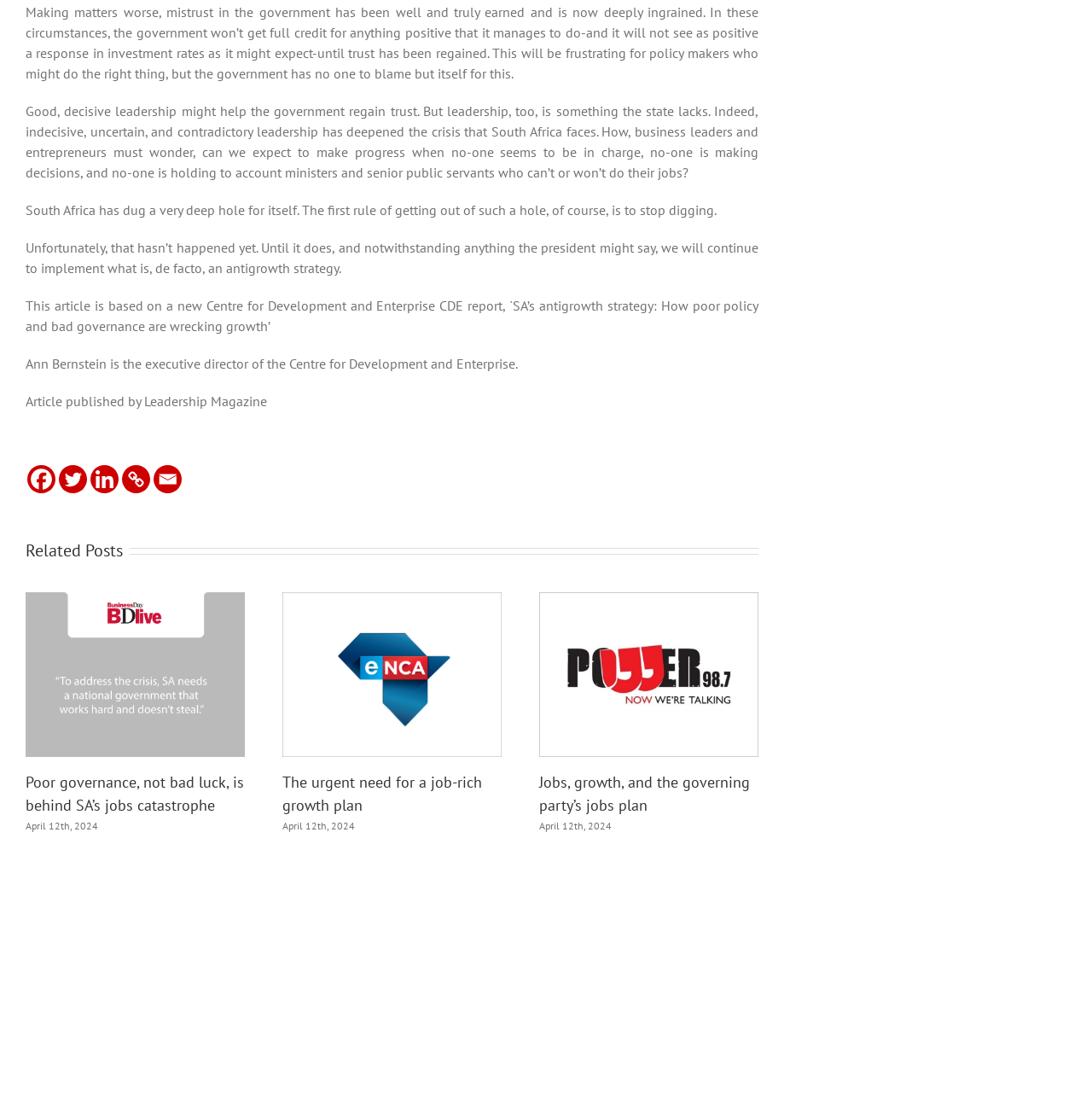Indicate the bounding box coordinates of the element that must be clicked to execute the instruction: "Share on Facebook". The coordinates should be given as four float numbers between 0 and 1, i.e., [left, top, right, bottom].

[0.025, 0.423, 0.051, 0.448]